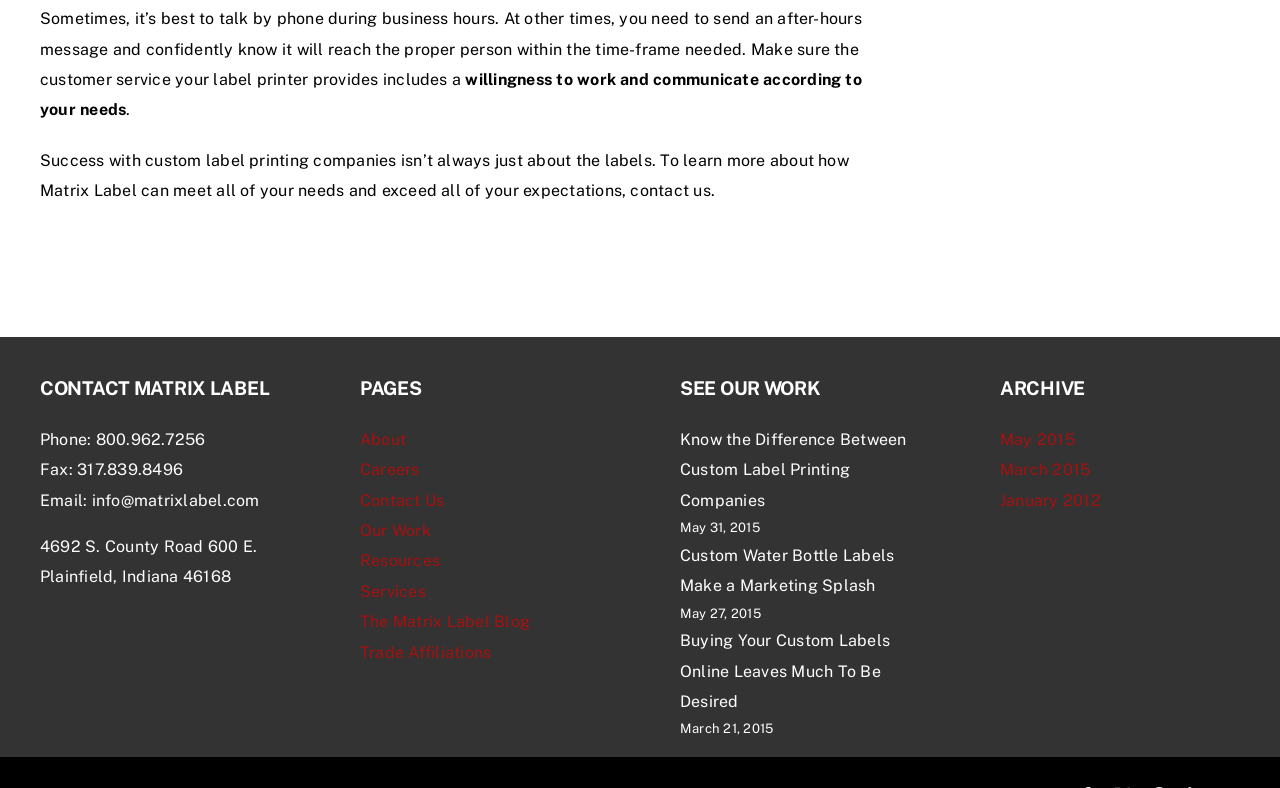Show the bounding box coordinates of the element that should be clicked to complete the task: "read custom water bottle labels article".

[0.531, 0.693, 0.699, 0.755]